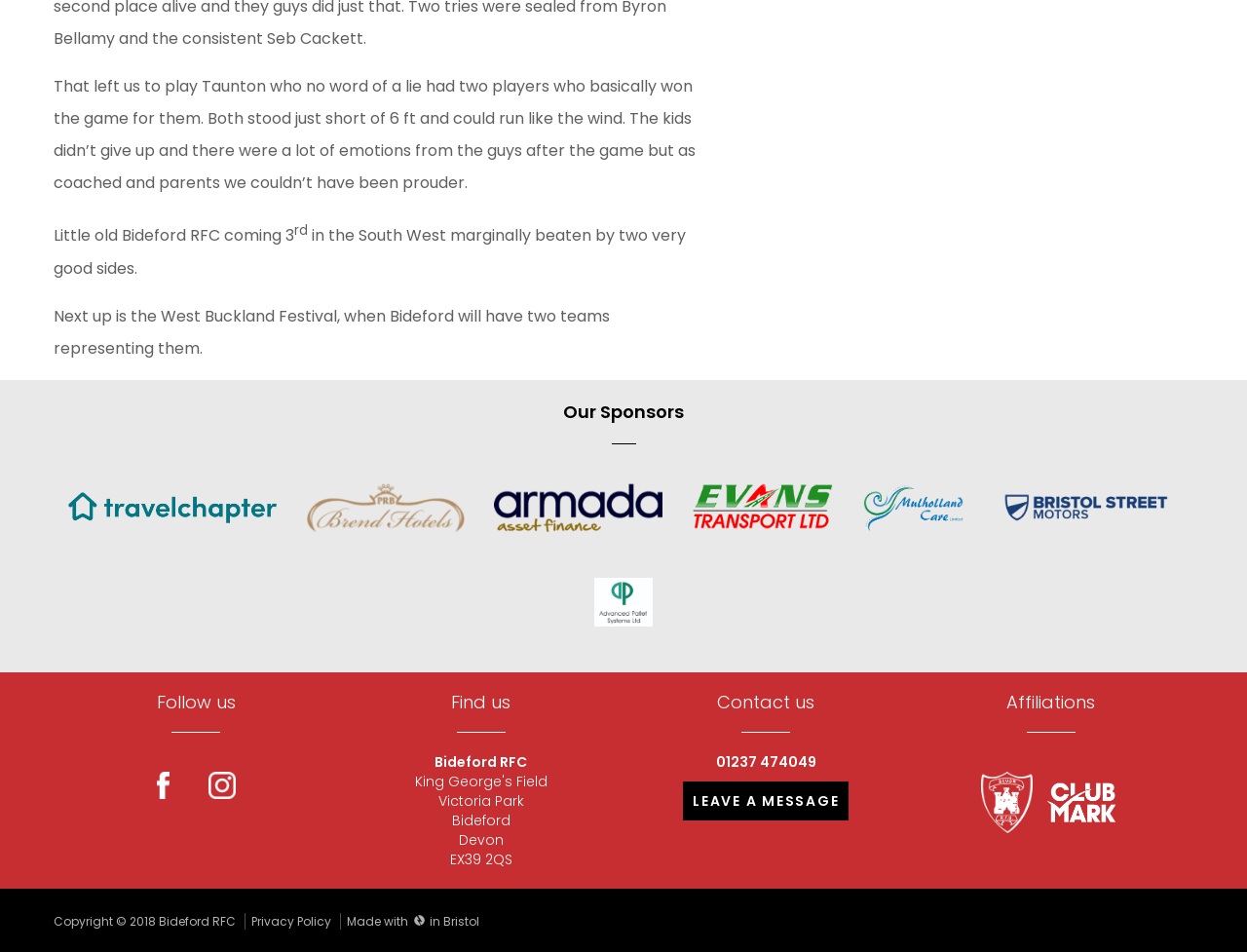Respond to the following query with just one word or a short phrase: 
What is the name of the rugby club?

Bideford RFC